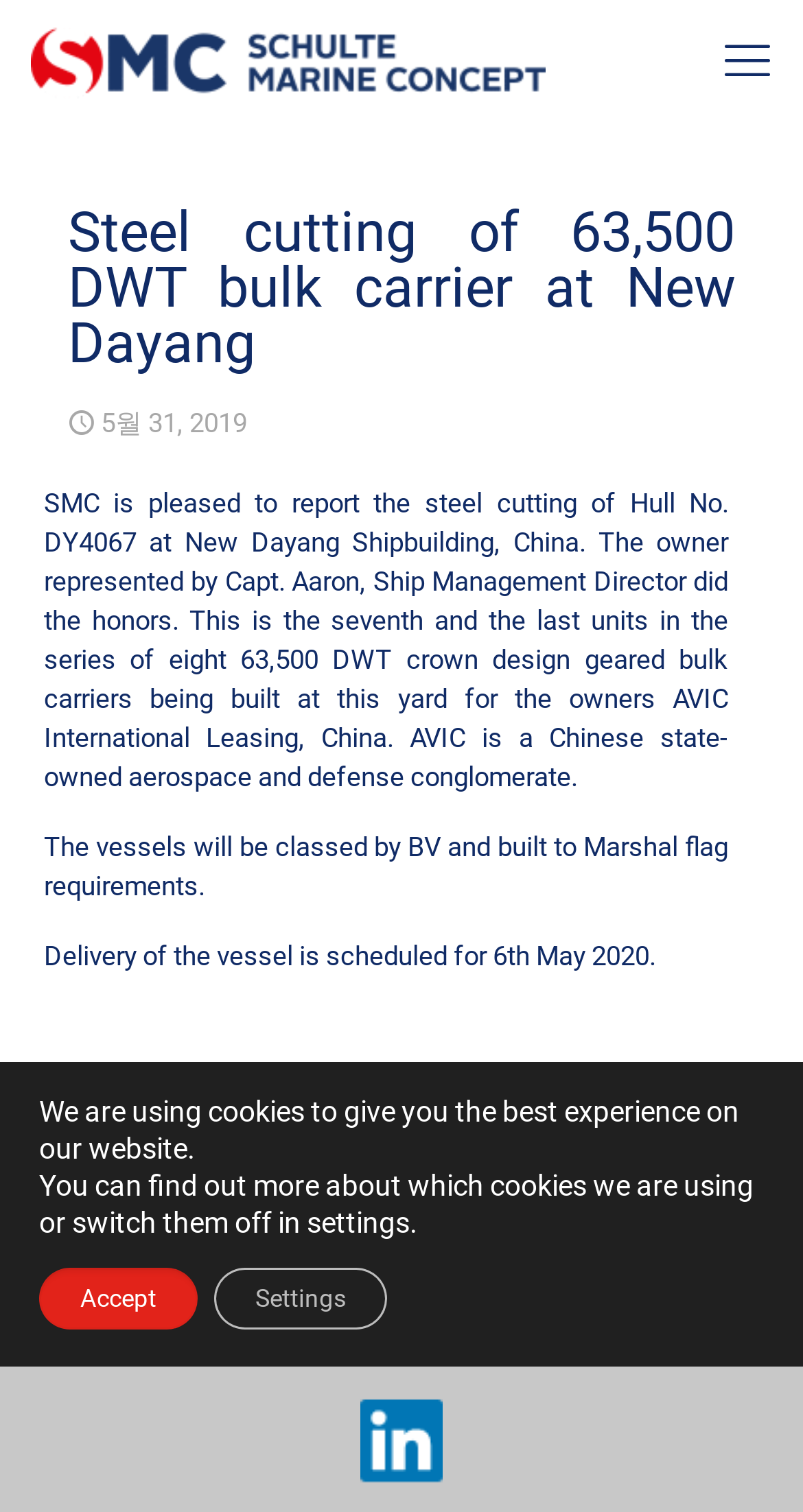Who is the owner of the vessels being built?
Based on the image, please offer an in-depth response to the question.

The answer can be found in the article section of the webpage, where it is mentioned that 'This is the seventh and the last units in the series of eight 63,500 DWT crown design geared bulk carriers being built at this yard for the owners AVIC International Leasing, China.'